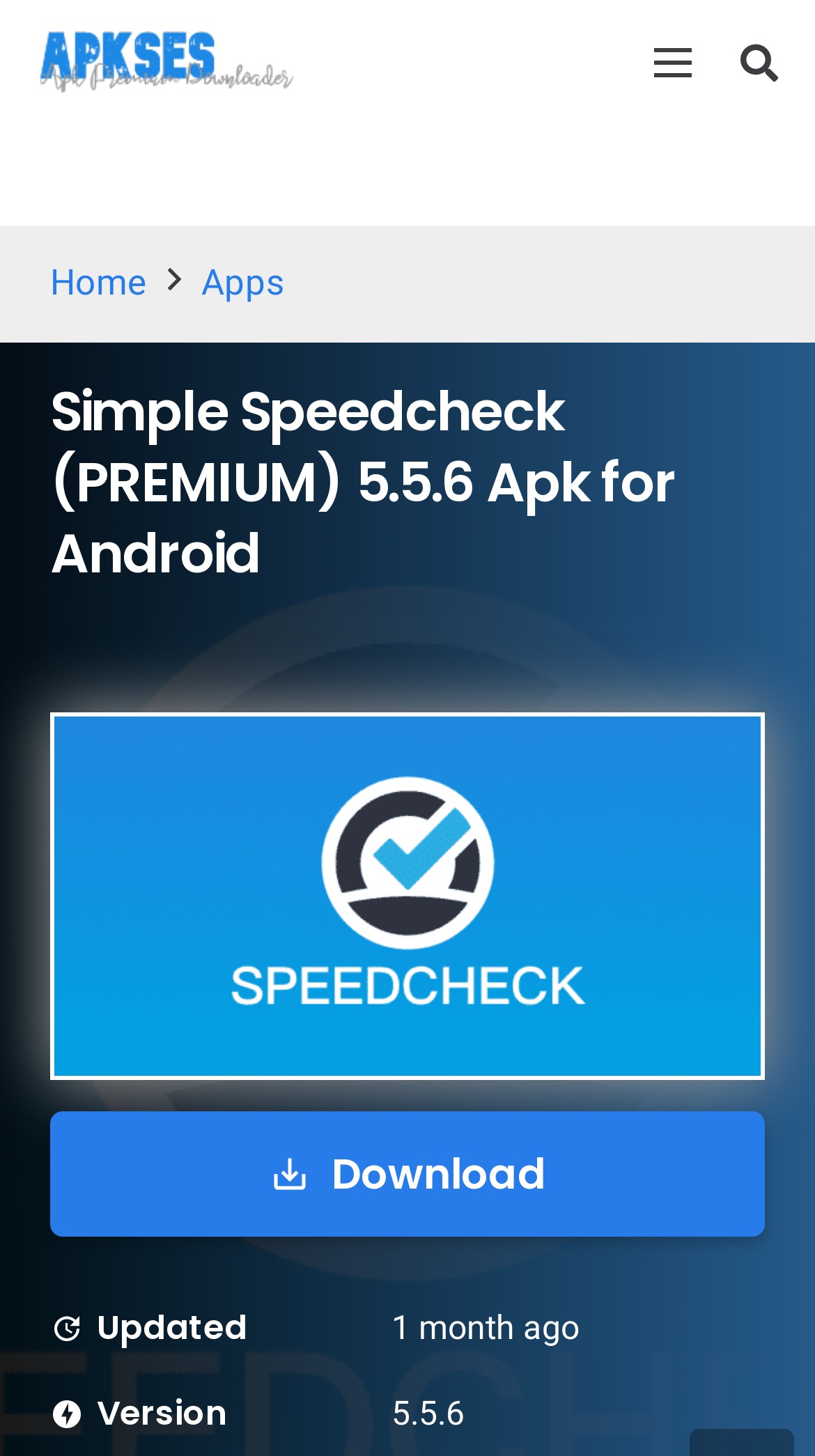Answer the question below with a single word or a brief phrase: 
Is the app available for offline use?

Yes